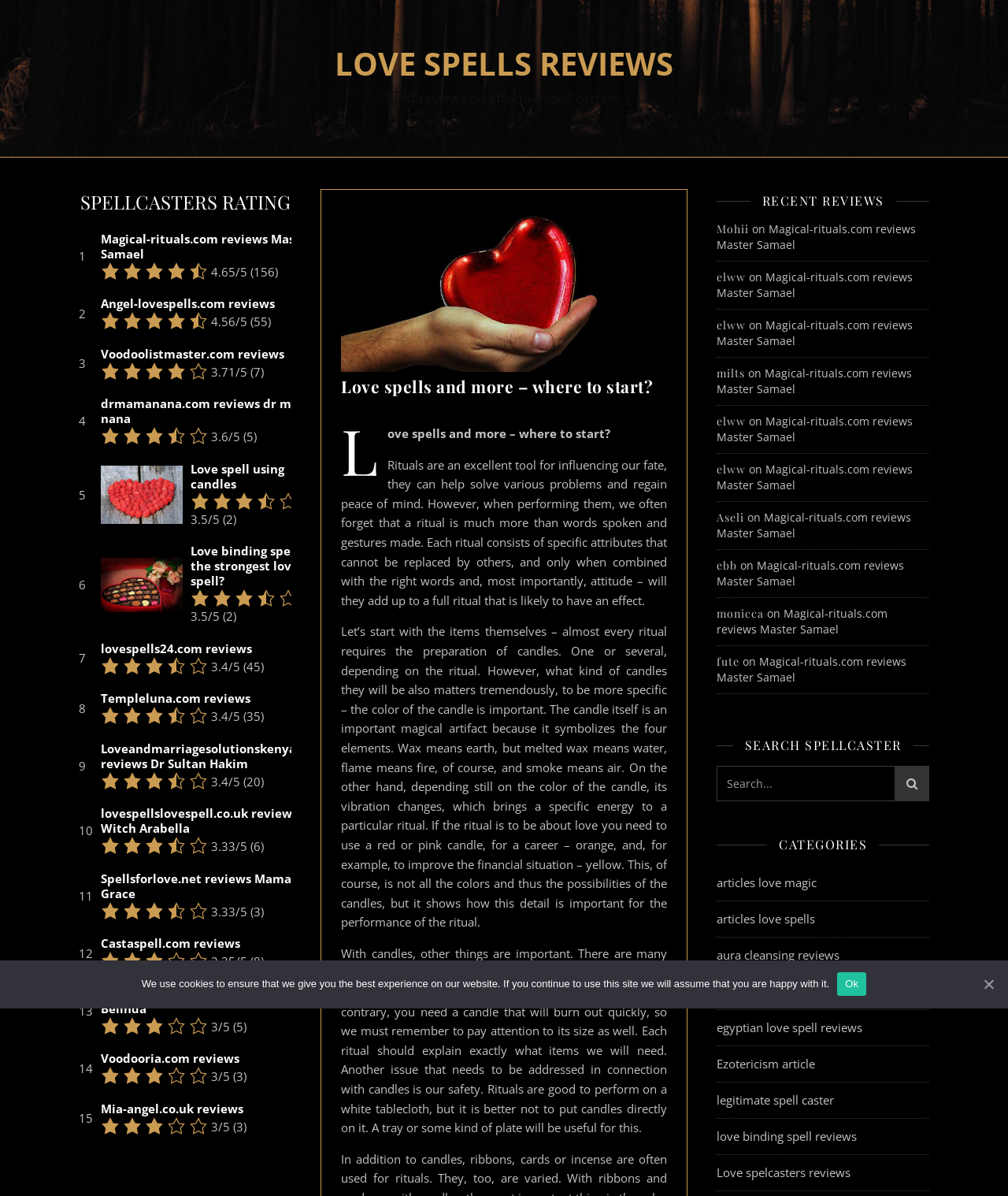Determine the bounding box coordinates of the clickable element necessary to fulfill the instruction: "Read the article by Patrick Struger". Provide the coordinates as four float numbers within the 0 to 1 range, i.e., [left, top, right, bottom].

None